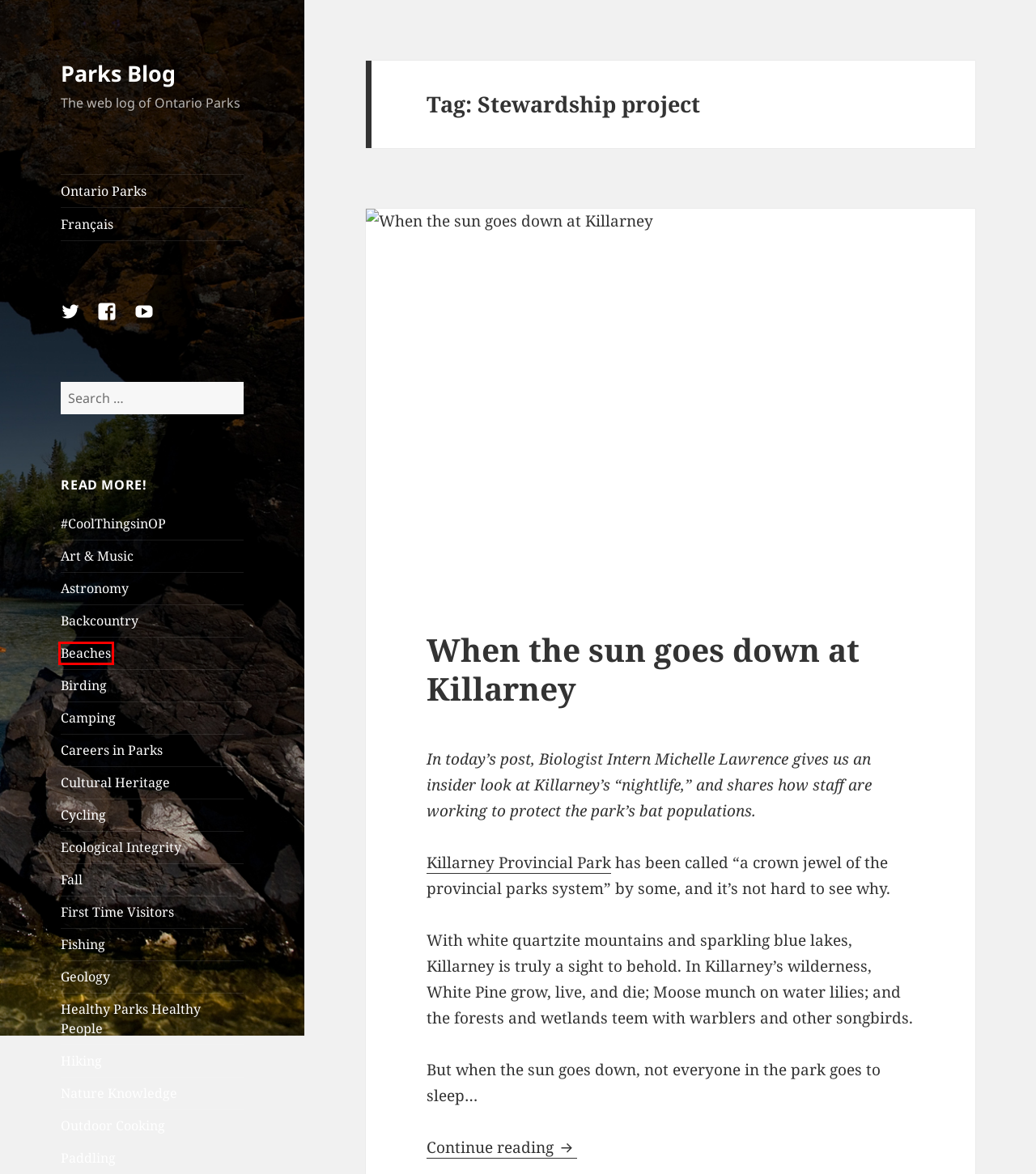You have a screenshot of a webpage with a red rectangle bounding box around an element. Identify the best matching webpage description for the new page that appears after clicking the element in the bounding box. The descriptions are:
A. Fishing Archives - Parks Blog
B. Hiking Archives - Parks Blog
C. Cycling Archives - Parks Blog
D. Fall Archives - Parks Blog
E. Paddling Archives - Parks Blog
F. Parks Blog - The web log of Ontario Parks
G. Beaches Archives - Parks Blog
H. Camping Archives - Parks Blog

G